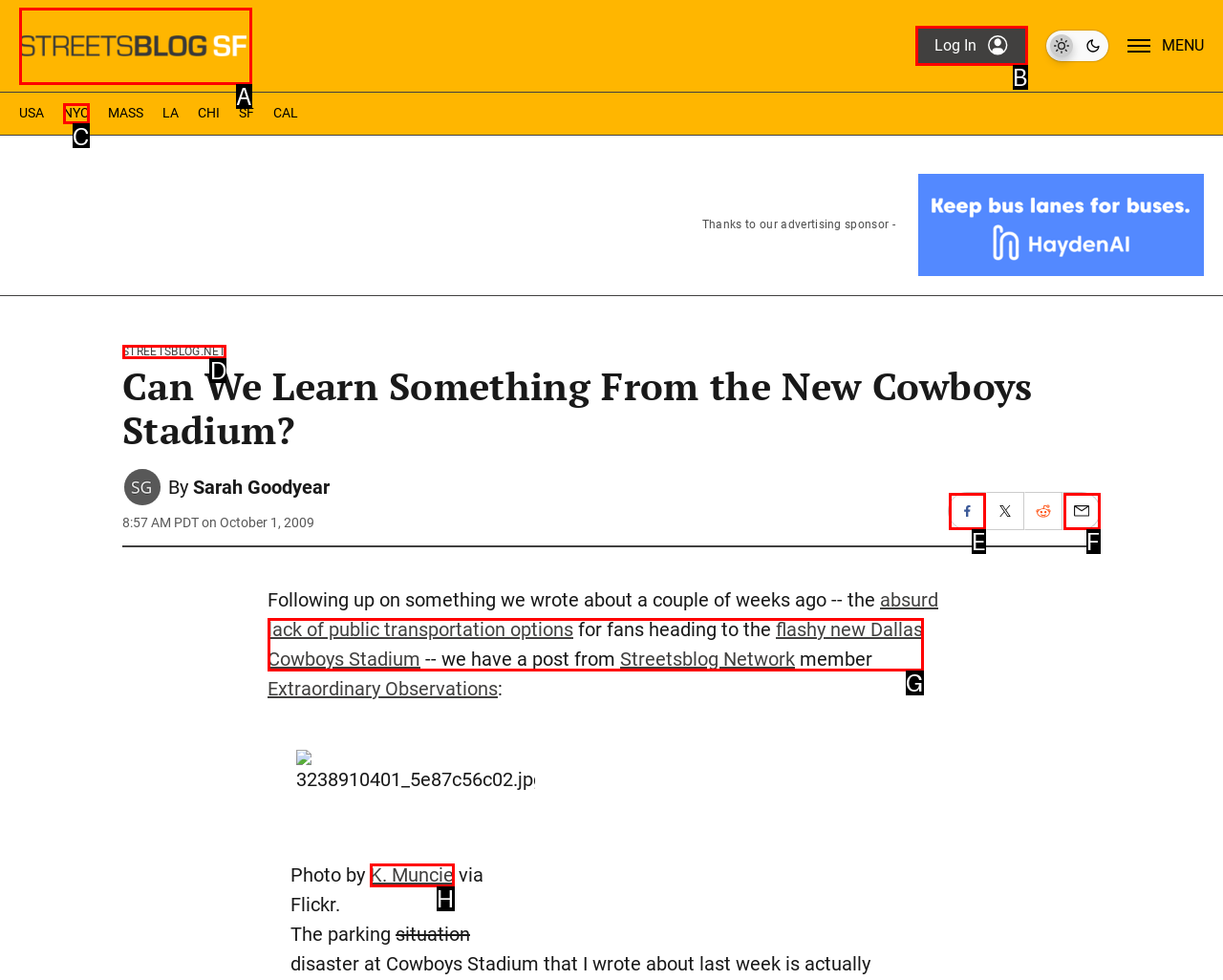Using the description: flashy new Dallas Cowboys Stadium
Identify the letter of the corresponding UI element from the choices available.

G